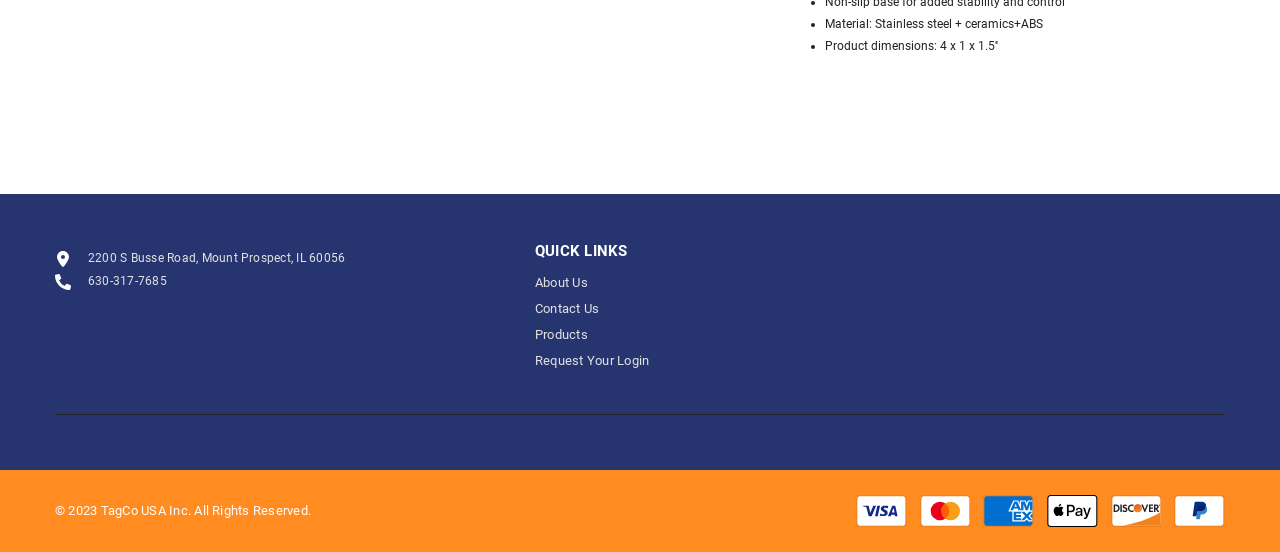Provide a single word or phrase answer to the question: 
What is the address of the company?

2200 S Busse Road, Mount Prospect, IL 60056